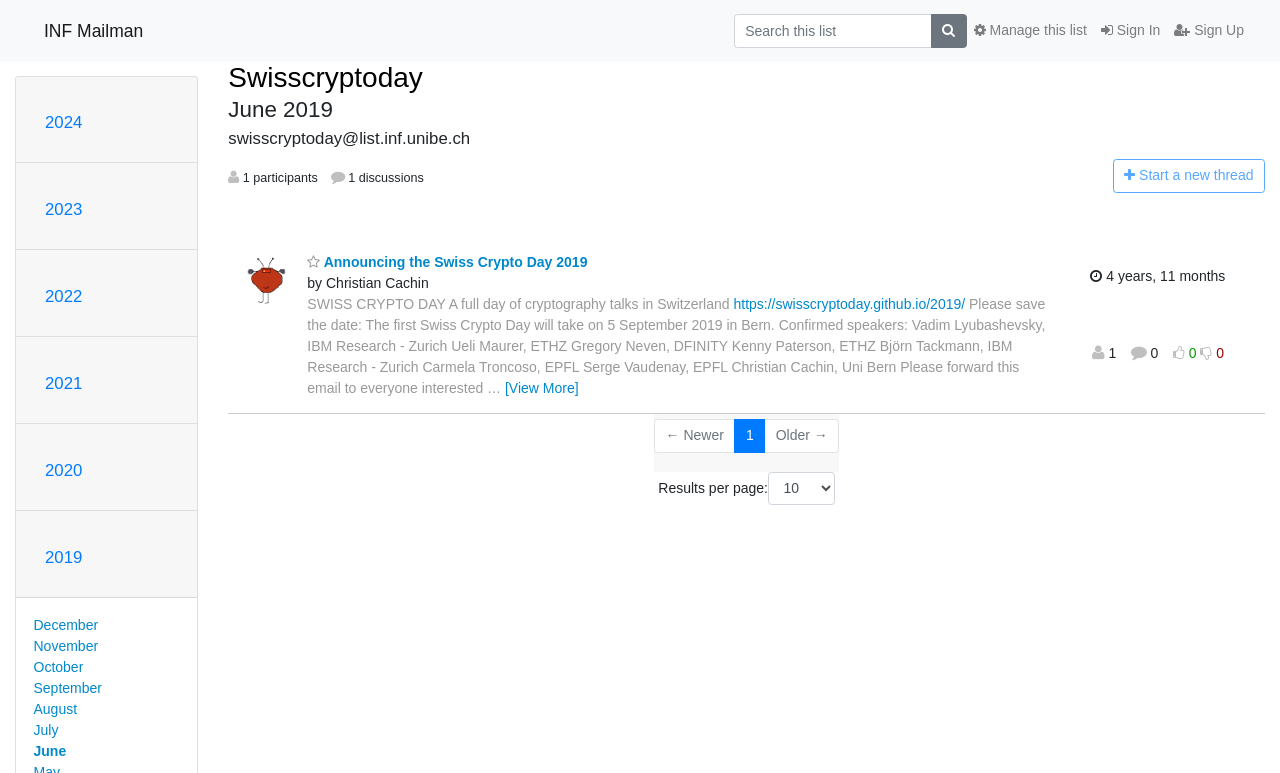Answer the question briefly using a single word or phrase: 
What is the name of the event announced?

Swiss Crypto Day 2019